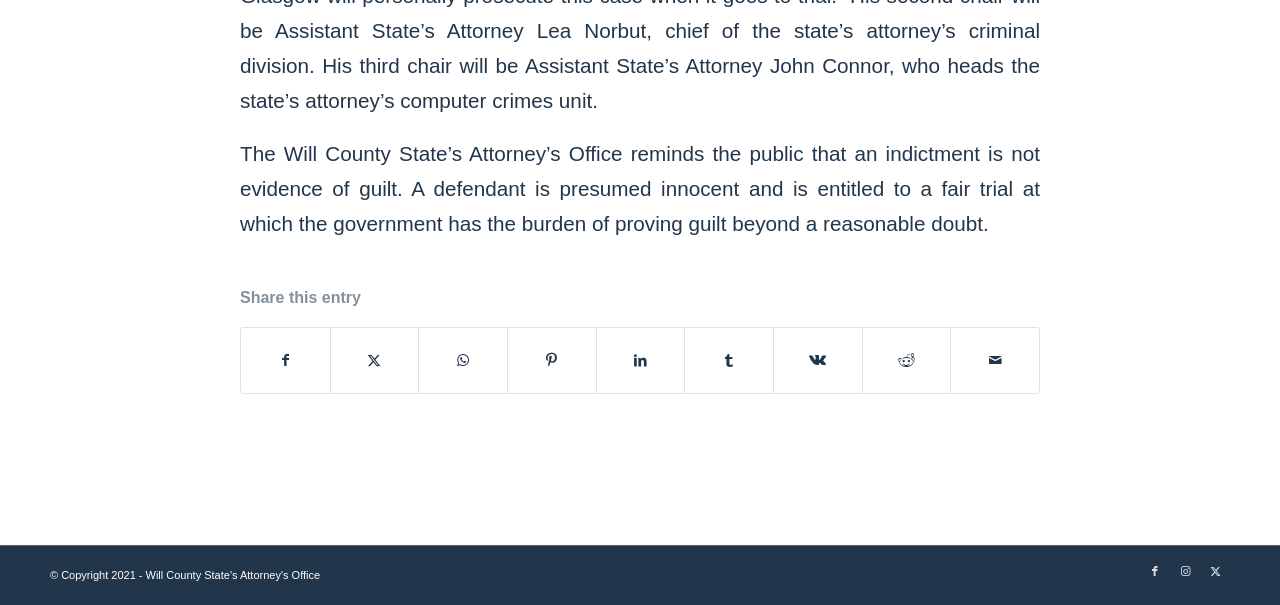Specify the bounding box coordinates (top-left x, top-left y, bottom-right x, bottom-right y) of the UI element in the screenshot that matches this description: Share on Pinterest

[0.397, 0.541, 0.465, 0.649]